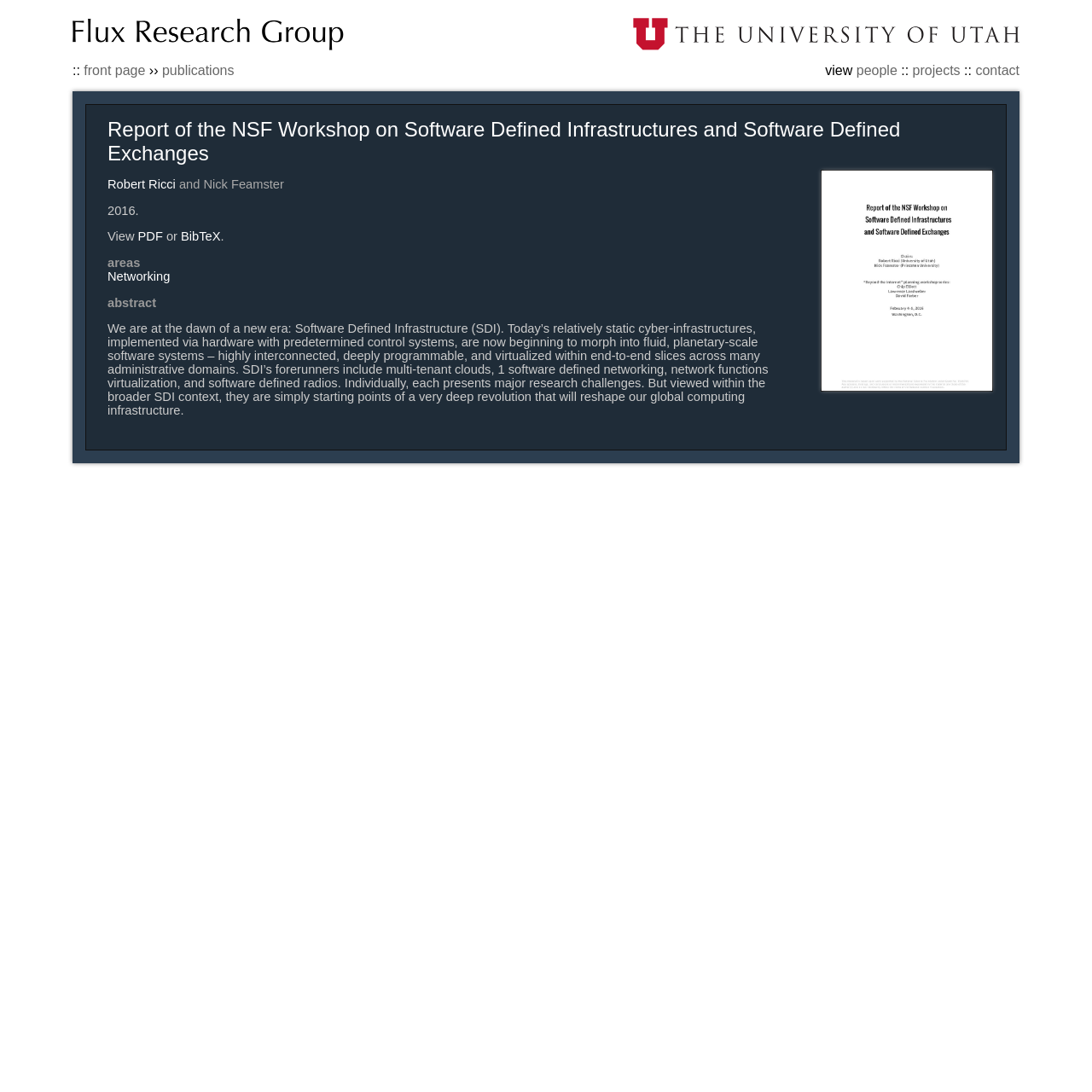Given the element description Fresh Prep Foods, identify the bounding box coordinates for the UI element on the webpage screenshot. The format should be (top-left x, top-left y, bottom-right x, bottom-right y), with values between 0 and 1.

None